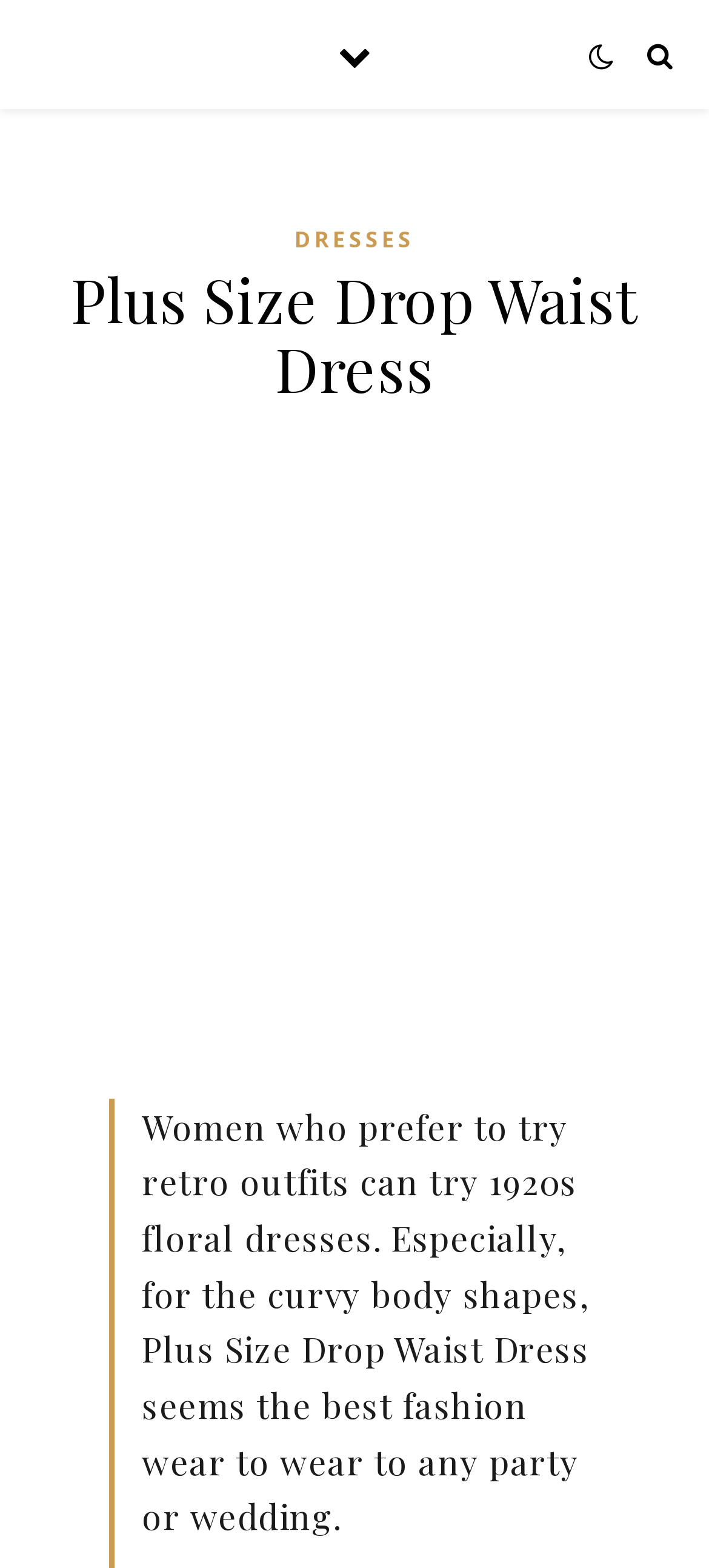Locate the UI element described by aria-label="Advertisement" name="aswift_1" title="Advertisement" and provide its bounding box coordinates. Use the format (top-left x, top-left y, bottom-right x, bottom-right y) with all values as floating point numbers between 0 and 1.

[0.0, 0.306, 1.0, 0.683]